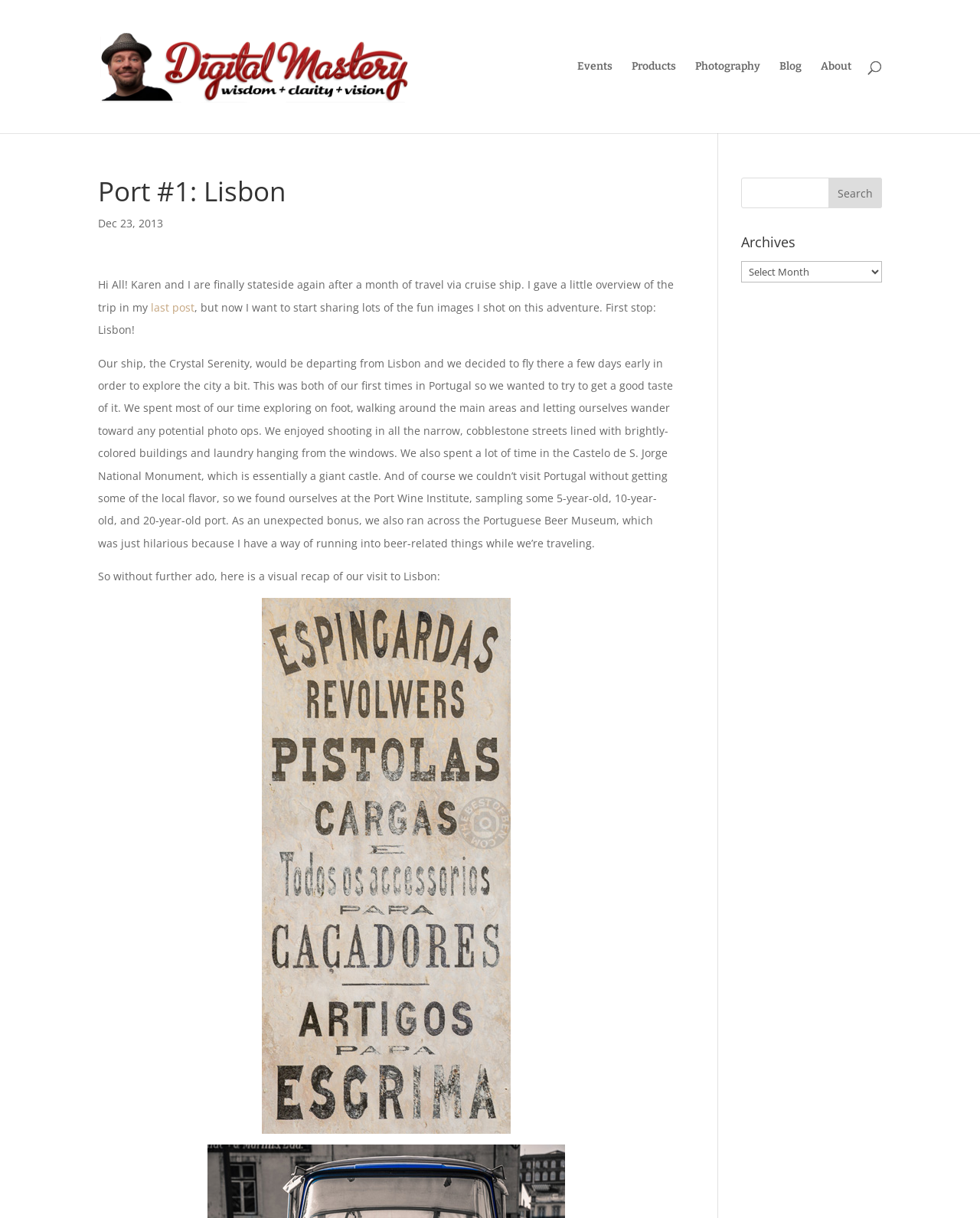What is the type of museum mentioned in the blog post?
Refer to the screenshot and respond with a concise word or phrase.

Portuguese Beer Museum